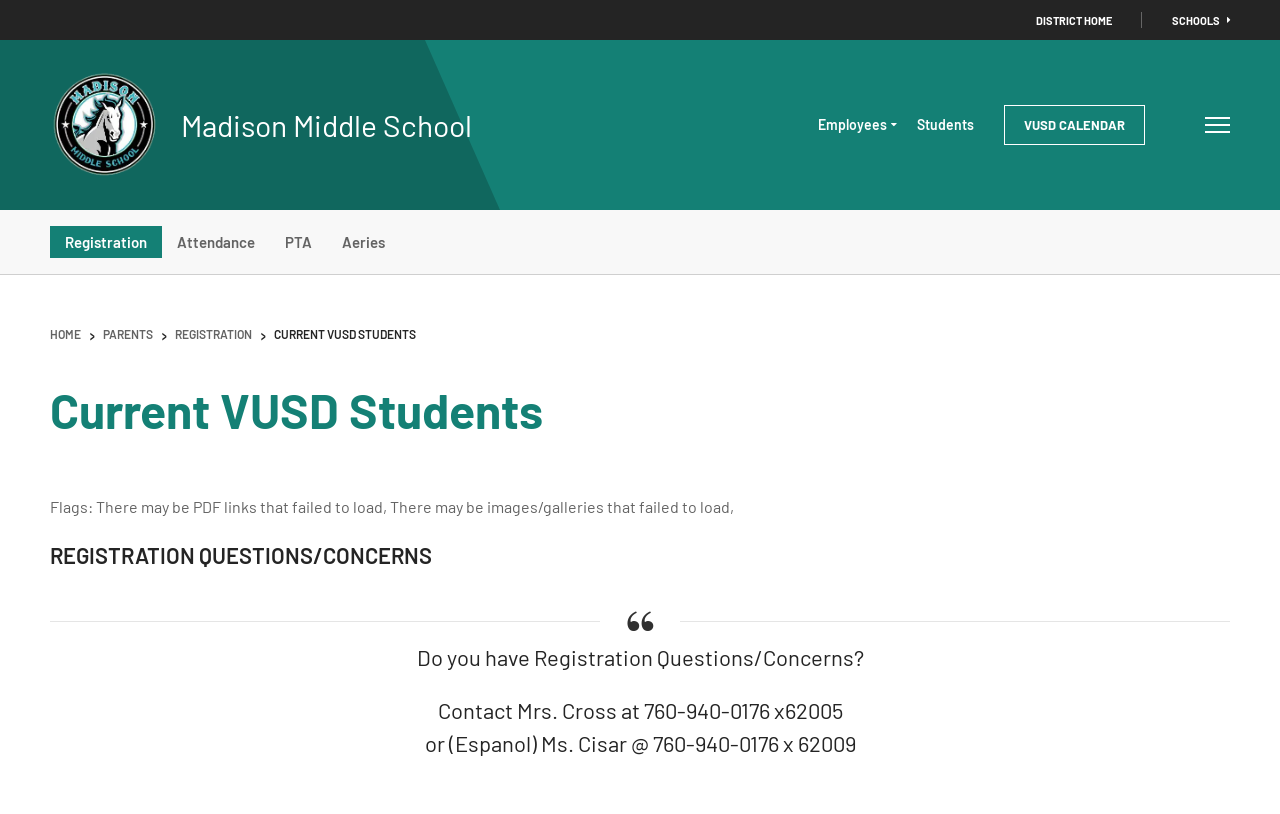Offer an in-depth caption of the entire webpage.

The webpage is about Current VUSD Students at Madison Middle School. At the top left, there is a social media navigation section with links to Facebook, Twitter, and YouTube. To the right of this section, there is a district navigation menu with a "DISTRICT HOME" menu item and a "SCHOOLS OPEN" button.

Below the social media section, there are two articles with links to Madison Middle School, each accompanied by an image. The first article is positioned at the top left, while the second article is located to its right.

Above the middle of the page, there is a header utility navigation section with menu items for "Employees", "Students", and "VUSD CALENDAR". To the right of this section, there is an "OPEN MENU" button.

Below the header utility section, there is a secondary navigation section with links to "Registration", "Attendance", "PTA", and "Aeries". This section is followed by a breadcrumb navigation section with links to "HOME", "PARENTS", "REGISTRATION", and a static text "CURRENT VUSD STUDENTS".

The main content of the page starts with a heading "Current VUSD Students" and a static text warning about potential issues with PDF links and images. Below this, there is a heading "REGISTRATION QUESTIONS/CONCERNS" and a blockquote with three paragraphs of text. The first paragraph asks about registration questions or concerns, the second paragraph provides contact information for Mrs. Cross, and the third paragraph provides contact information for Ms. Cisar in Spanish.